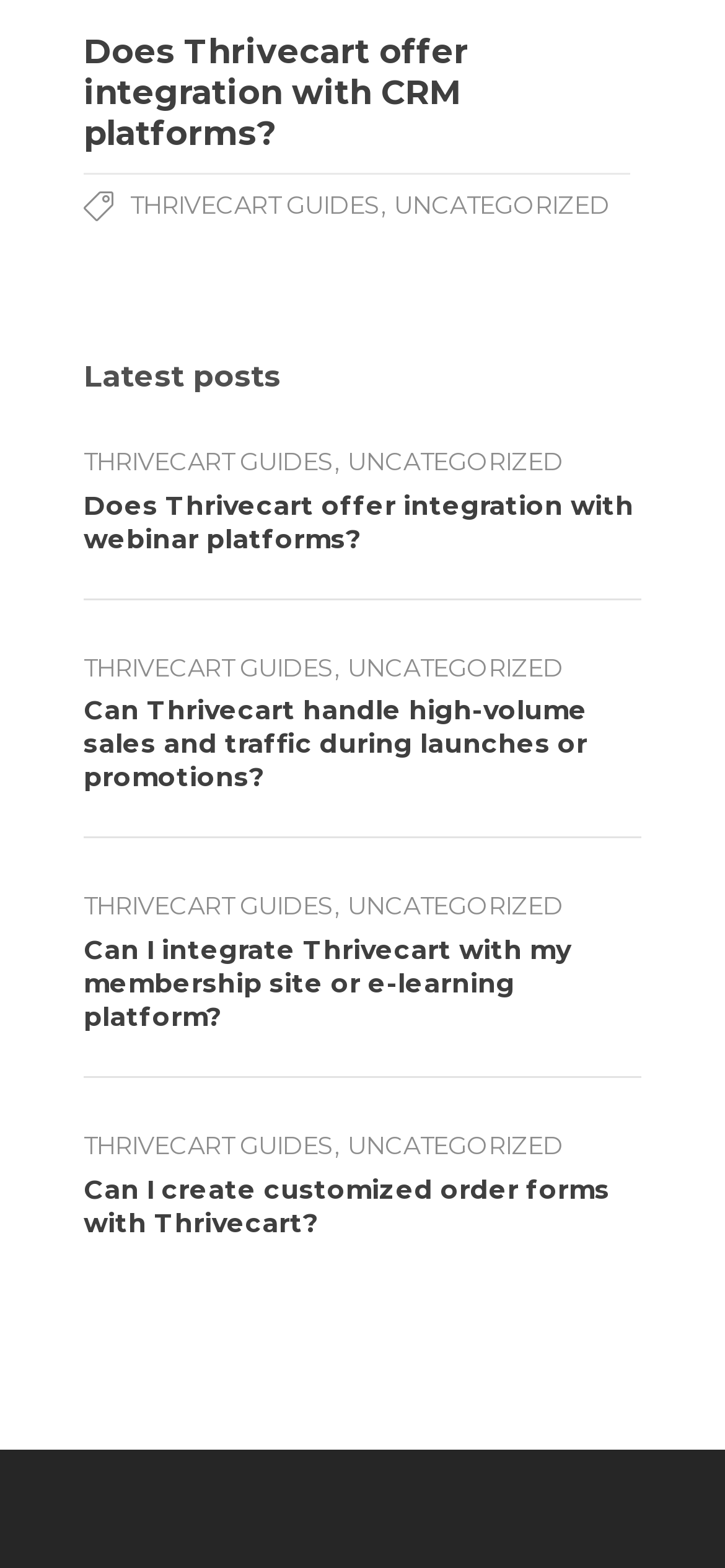Answer the following in one word or a short phrase: 
How many guides are listed on this webpage?

6